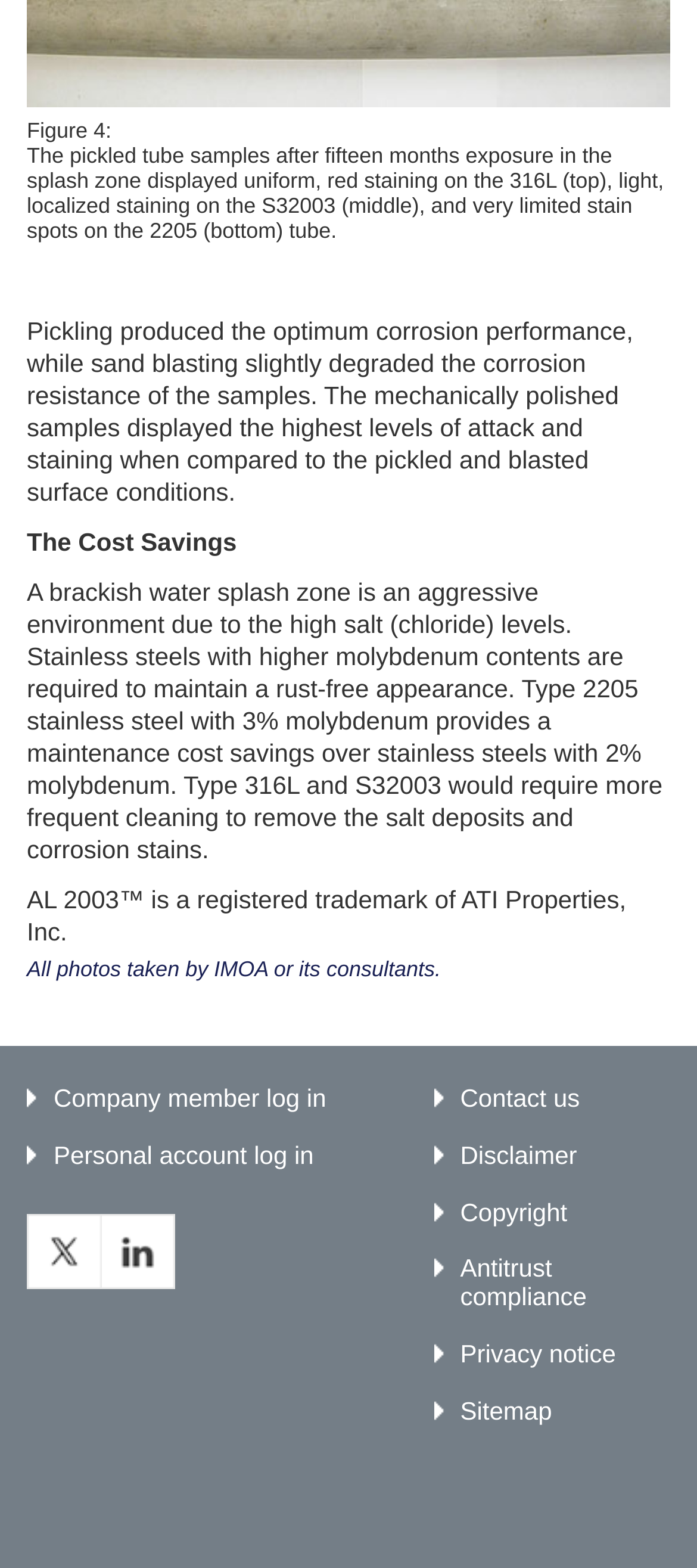Find the bounding box coordinates for the area that must be clicked to perform this action: "Contact us".

[0.622, 0.691, 0.832, 0.709]